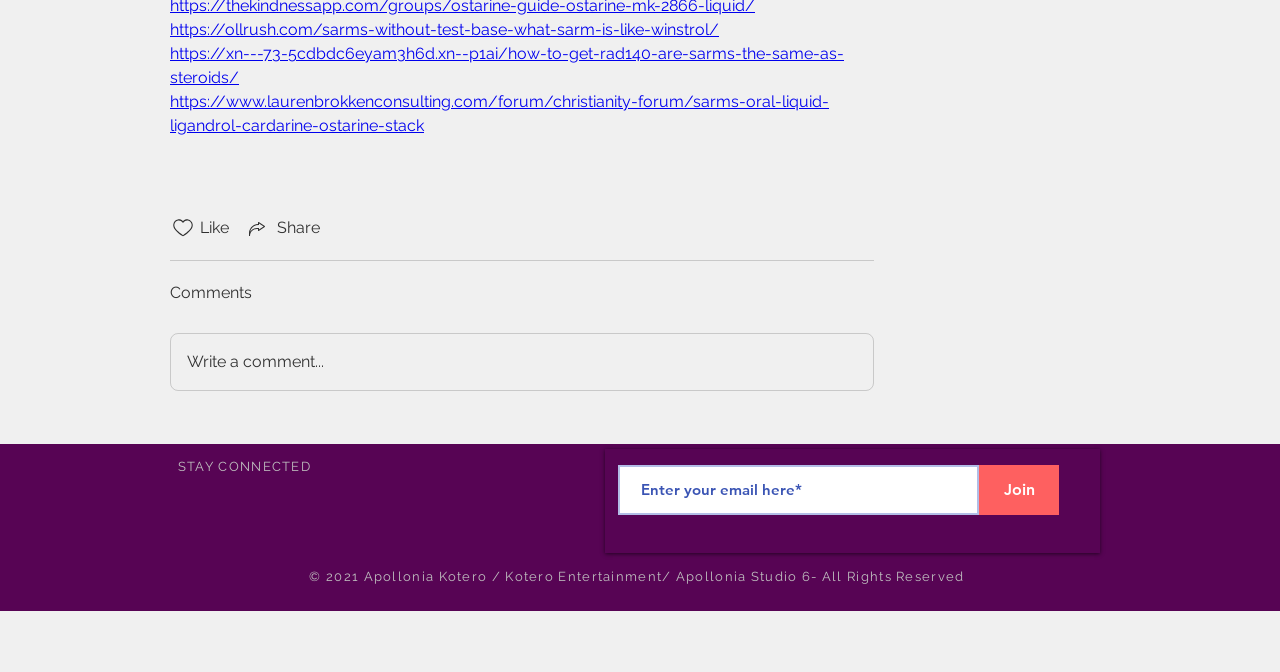What is the copyright information displayed at the bottom of the page? Look at the image and give a one-word or short phrase answer.

2021 Apollonia Kotero